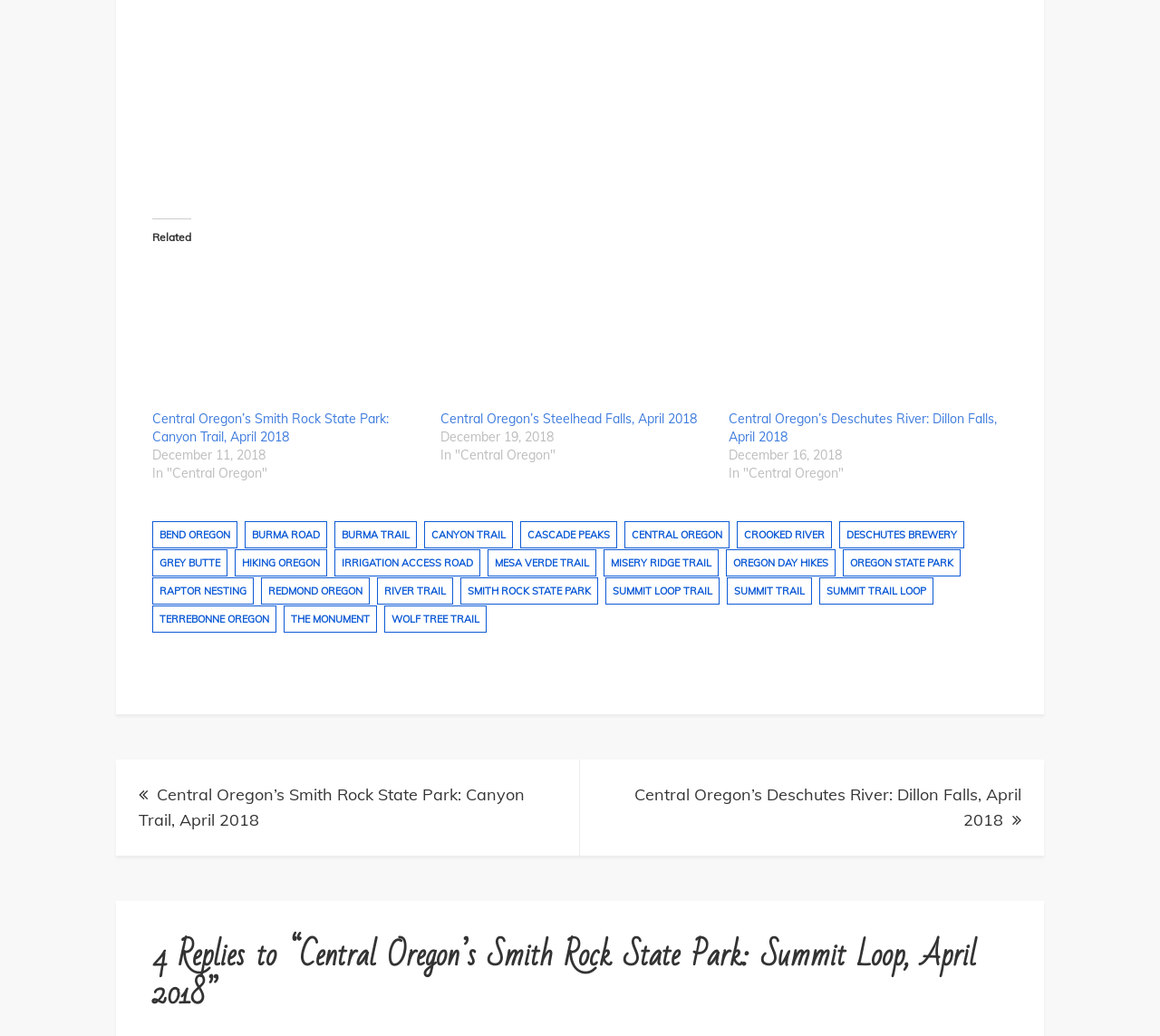Please predict the bounding box coordinates of the element's region where a click is necessary to complete the following instruction: "Check '4 Replies to “Central Oregon’s Smith Rock State Park: Summit Loop, April 2018”'". The coordinates should be represented by four float numbers between 0 and 1, i.e., [left, top, right, bottom].

[0.131, 0.905, 0.869, 0.978]